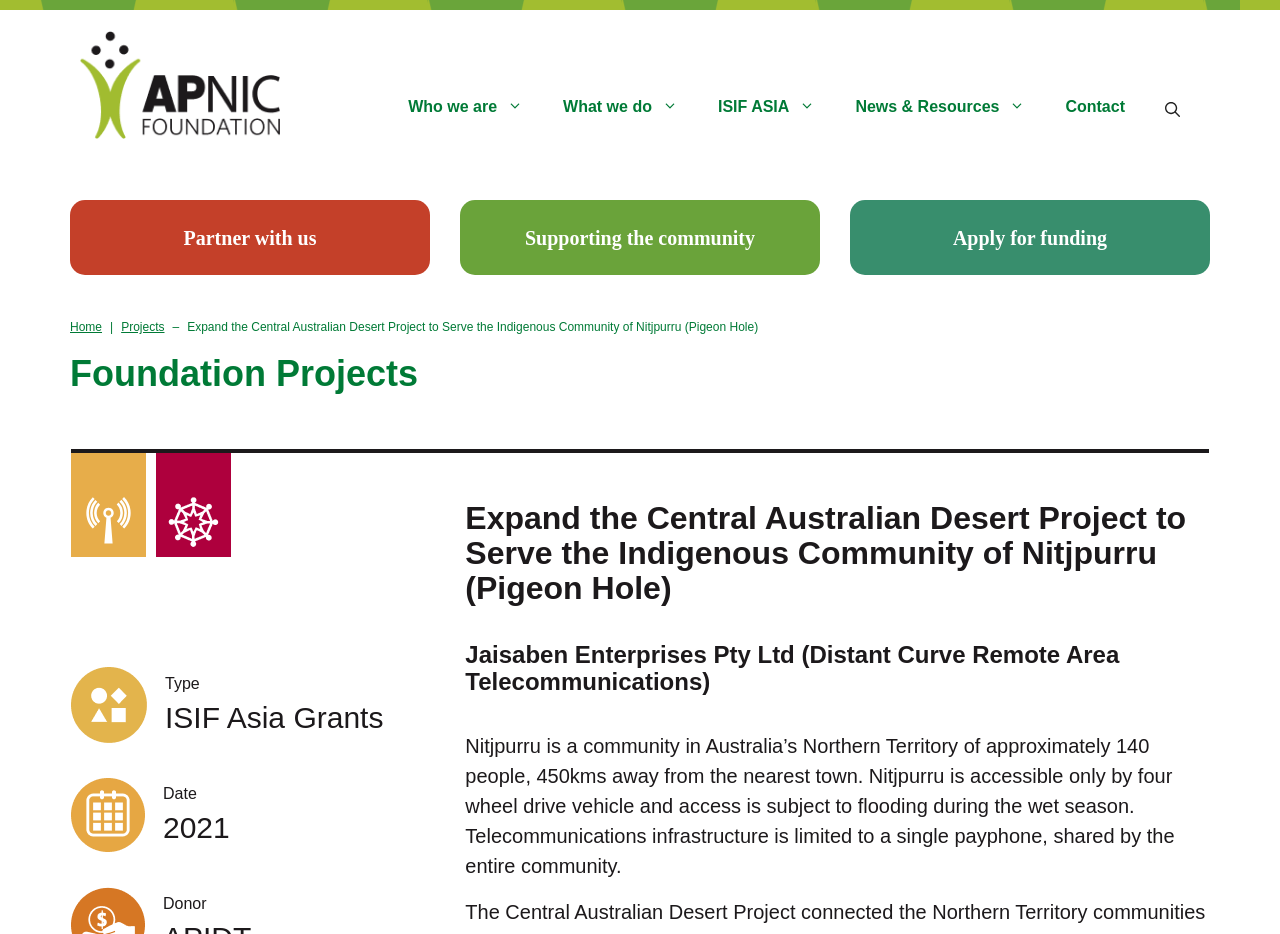Please give a succinct answer to the question in one word or phrase:
How many links are in the navigation menu?

6